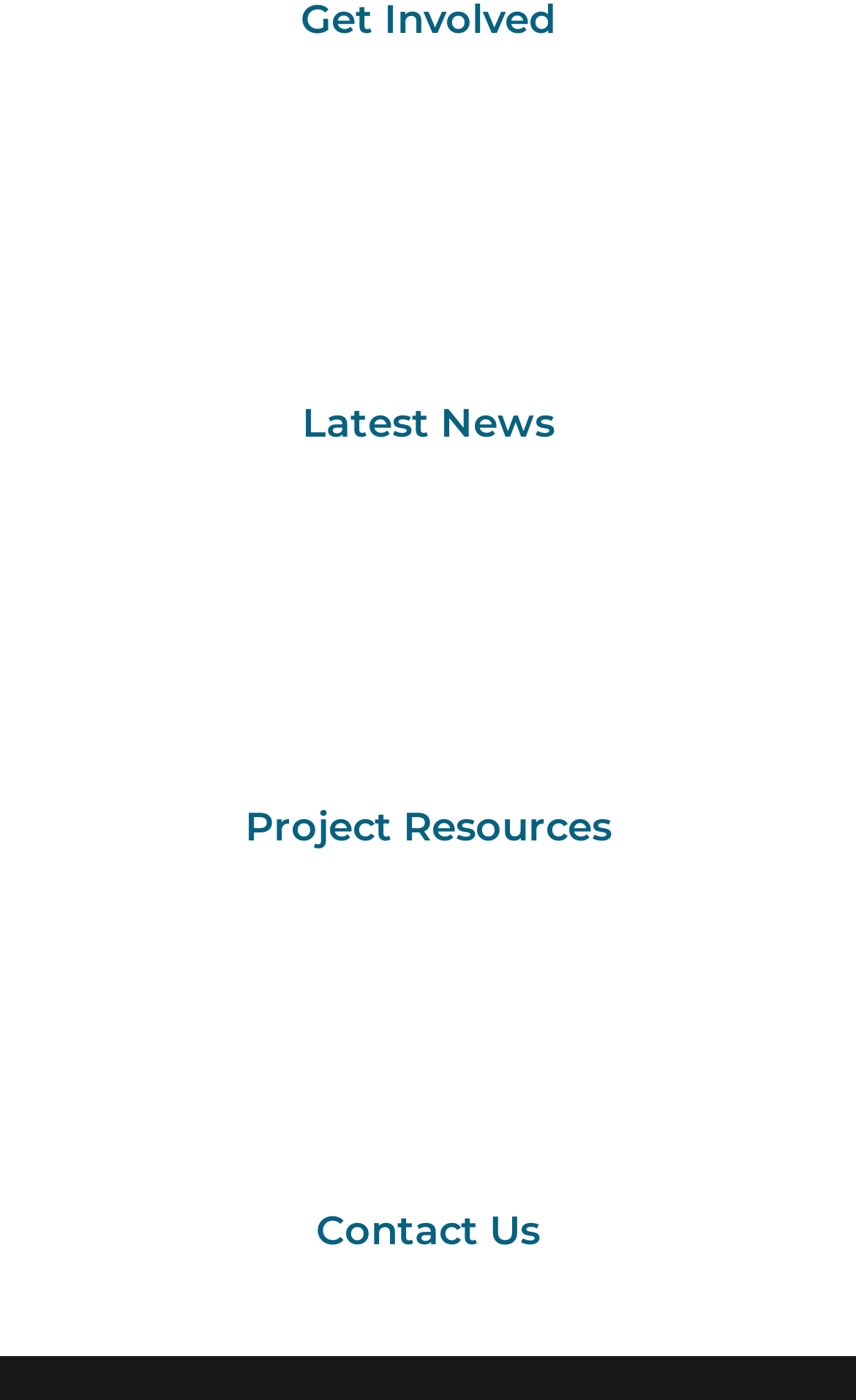Please determine the bounding box of the UI element that matches this description: Contact Us. The coordinates should be given as (top-left x, top-left y, bottom-right x, bottom-right y), with all values between 0 and 1.

[0.369, 0.862, 0.631, 0.897]